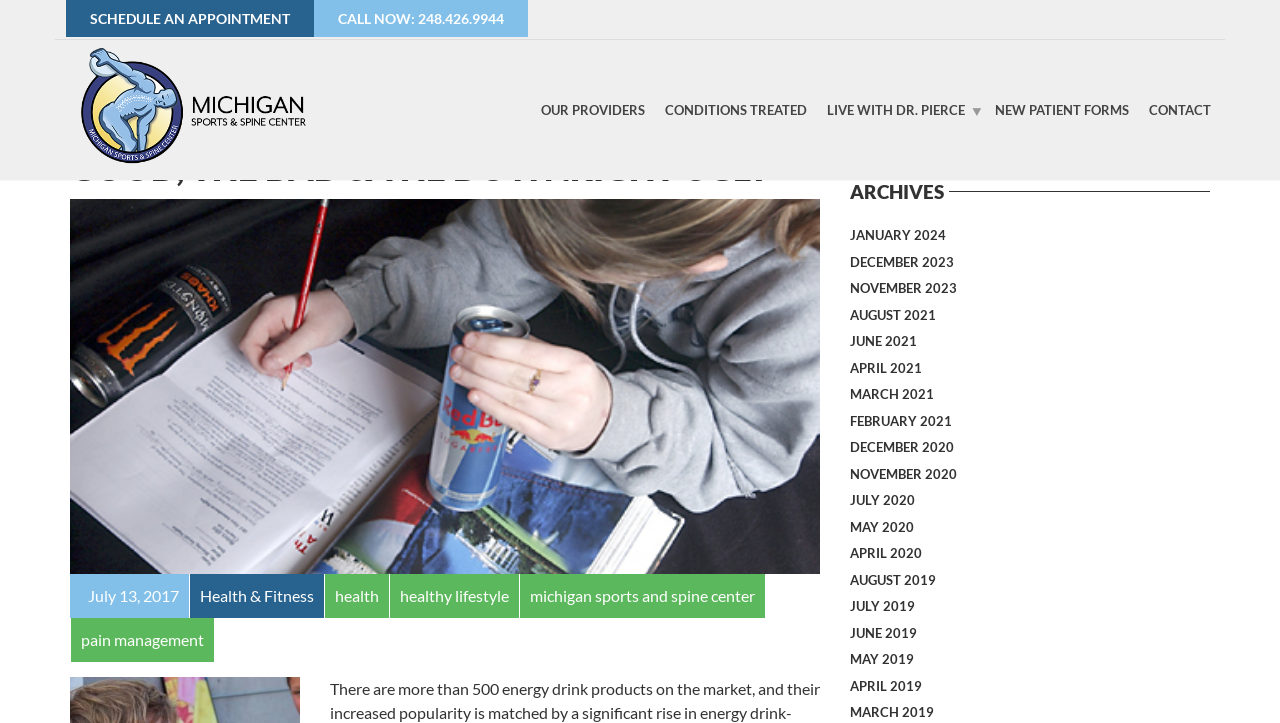What is the name of the healthcare provider associated with this webpage?
Relying on the image, give a concise answer in one word or a brief phrase.

Michigan Sports and Spine Center